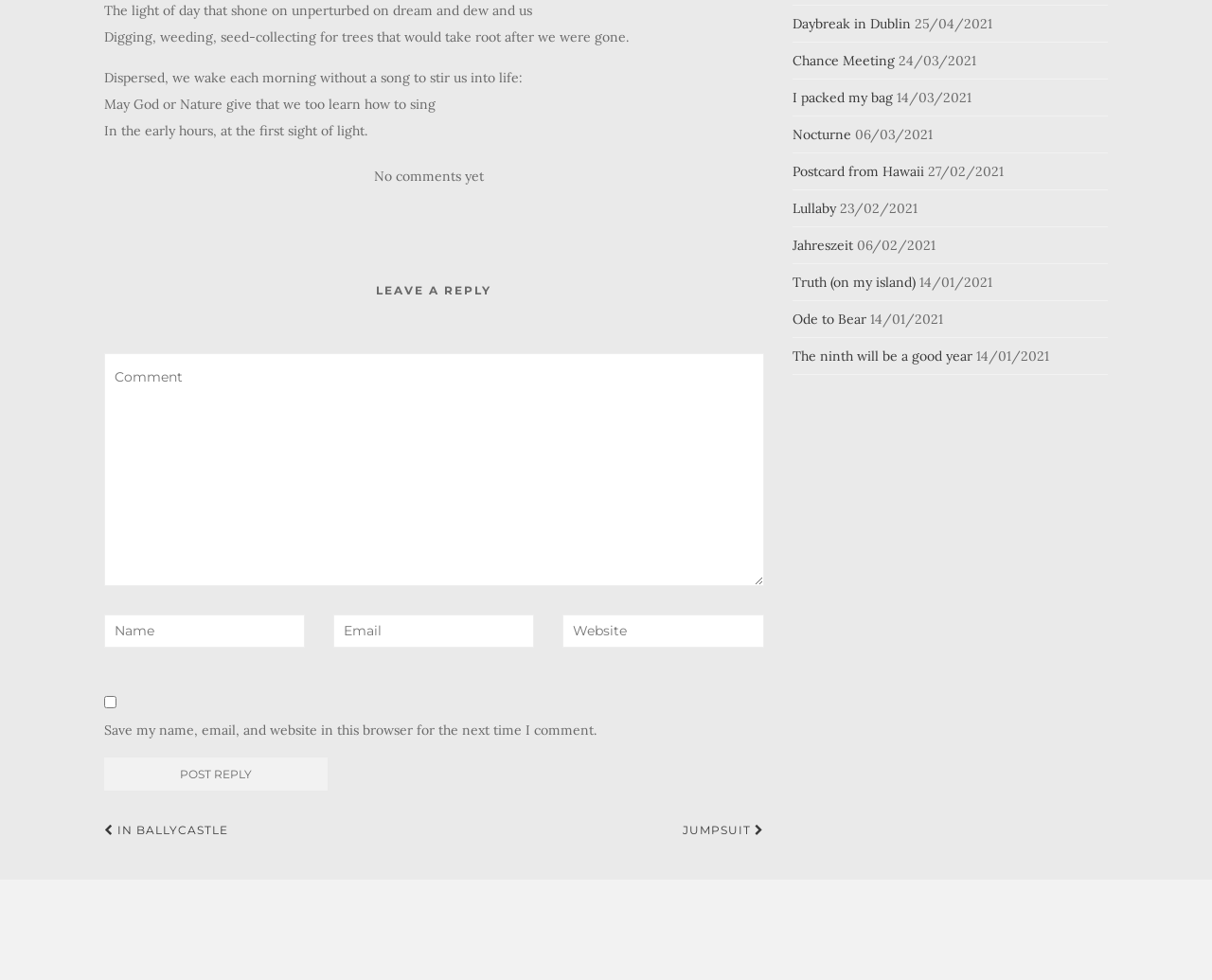Find the bounding box coordinates for the element described here: "I packed my bag".

[0.654, 0.09, 0.736, 0.108]